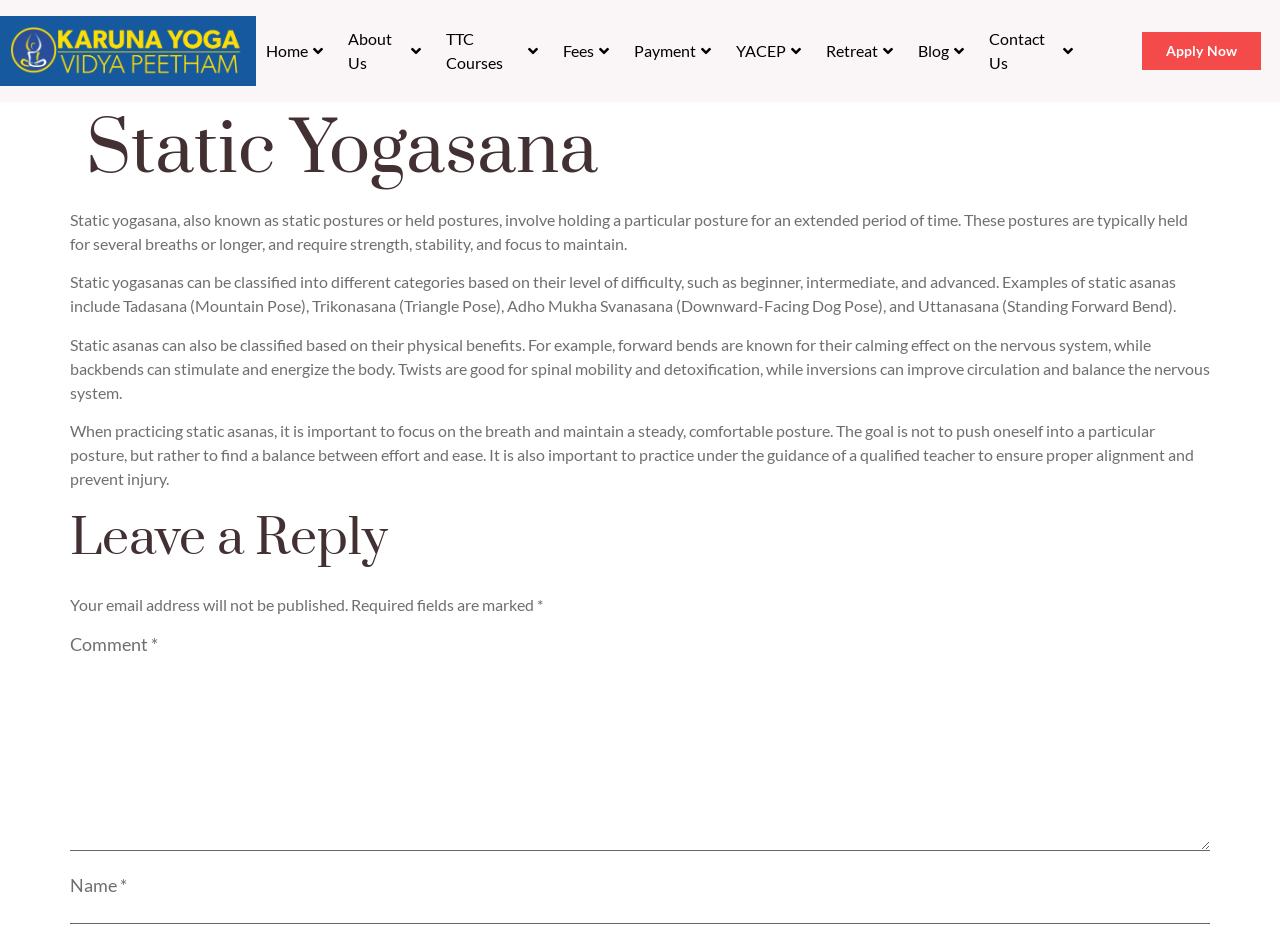What is required to publish a comment? Examine the screenshot and reply using just one word or a brief phrase.

Name and email